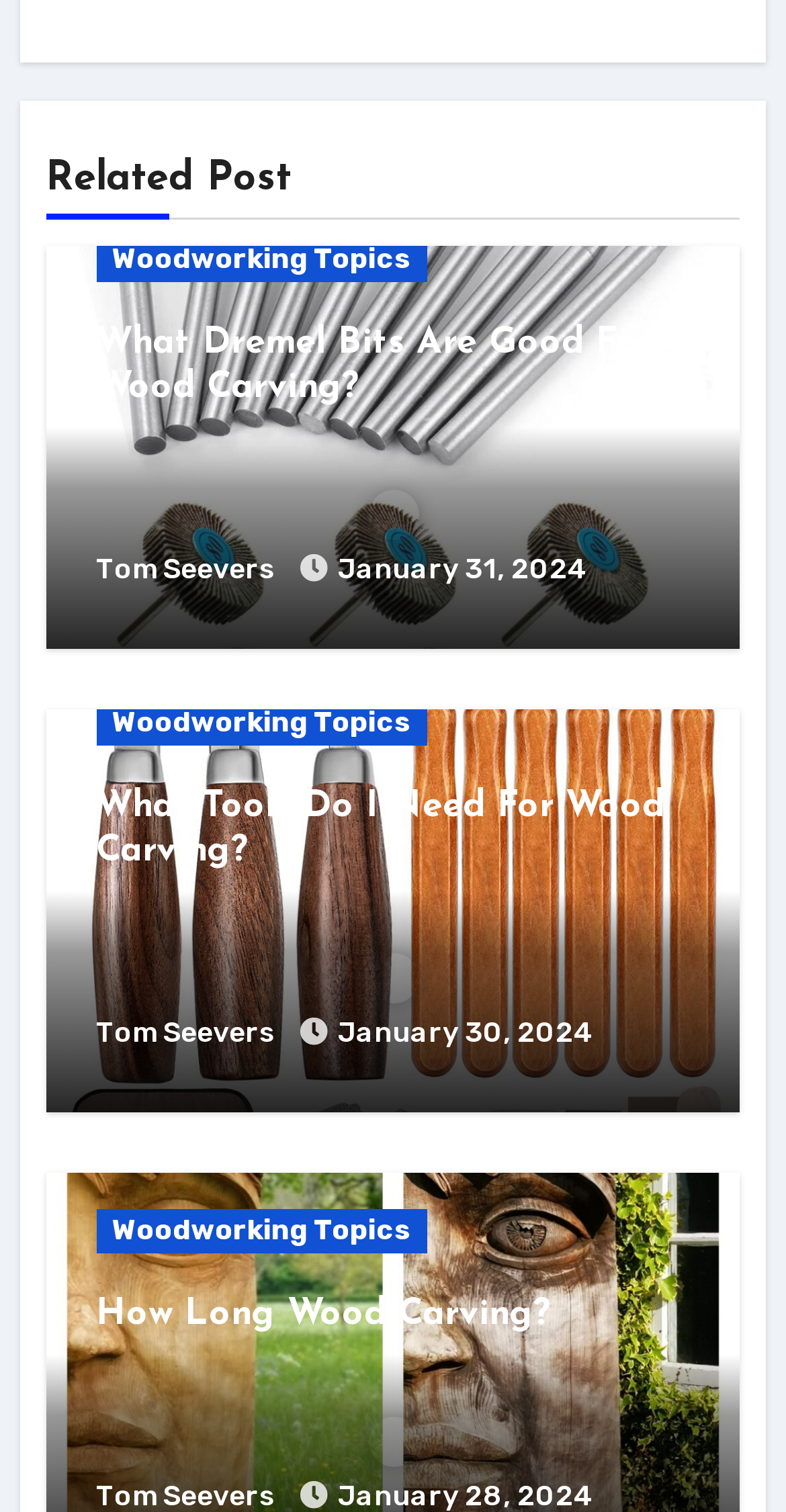How many links are there in the webpage?
Using the image provided, answer with just one word or phrase.

9